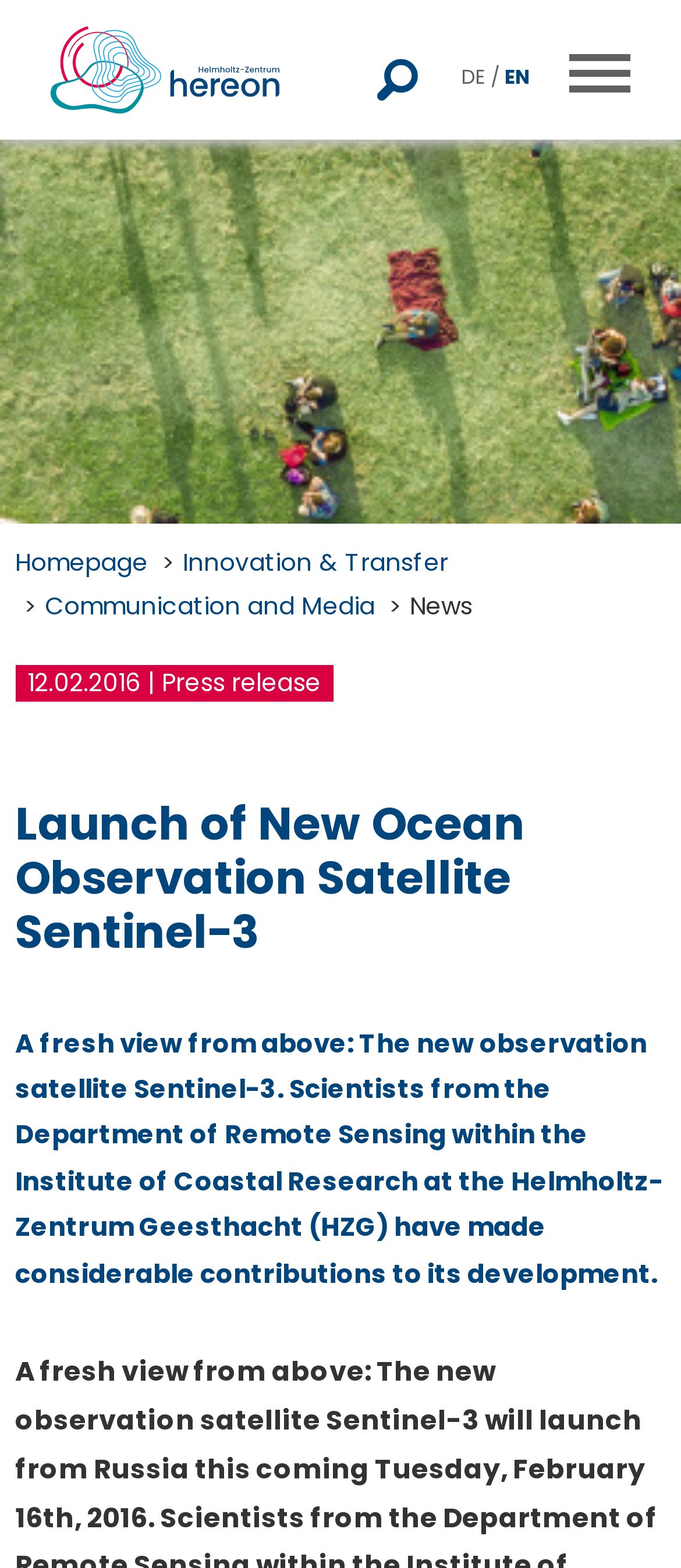Generate a thorough explanation of the webpage's elements.

The webpage is about the launch of a new ocean observation satellite called Sentinel-3. At the top left corner, there is a logo of the Helmholtz-Zentrum Hereon, which is a link to the homepage. Next to it, there is an "Open Search" element and a language selection link "DE / EN". On the top right corner, there is a button labeled "OPEN NAV".

Below the top navigation bar, there is a large image that spans the entire width of the page, showing a person in a heroic pose. On top of this image, there are several links to different sections of the website, including "Homepage", "Innovation & Transfer", "Communication and Media", and "News".

Below the image, there is a news article with a title "Launch of New Ocean Observation Satellite Sentinel-3" in a large font. The article is dated "12.02.2016" and is labeled as a press release. The article text describes the new satellite and the contributions of scientists from the Department of Remote Sensing within the Institute of Coastal Research at the Helmholtz-Zentrum Geesthacht to its development.